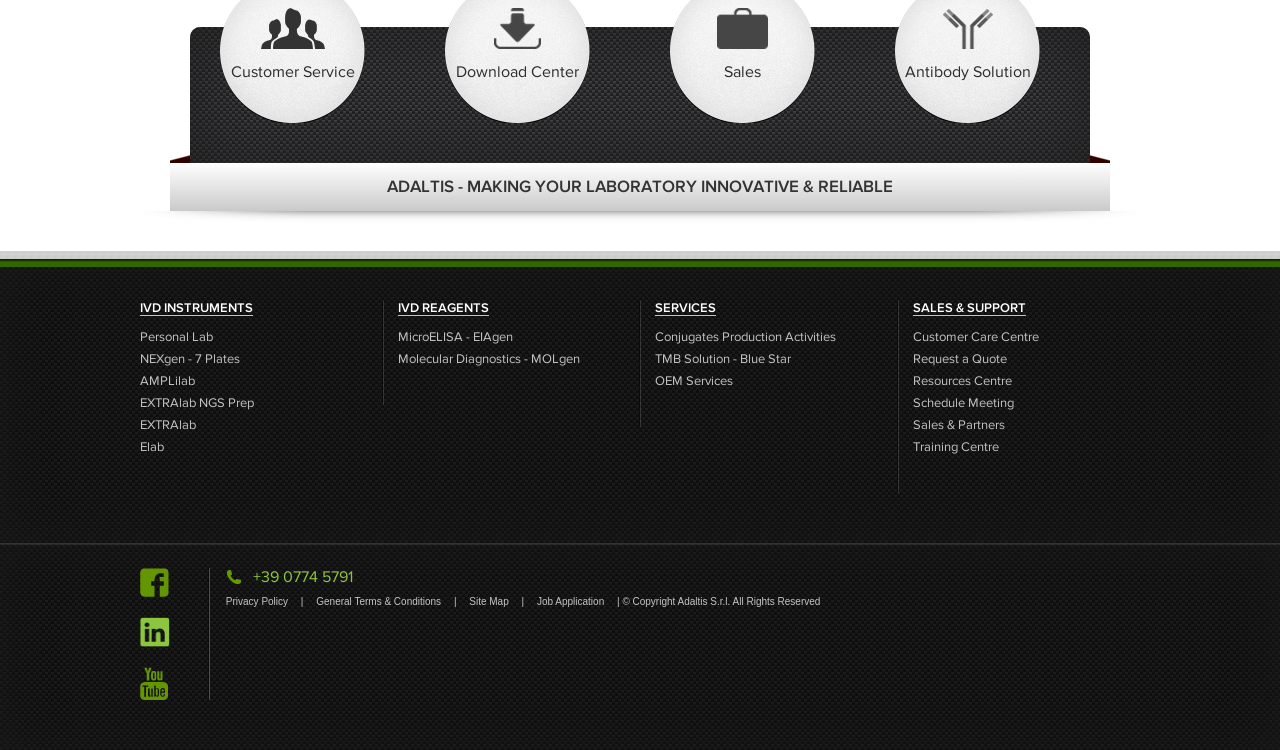Given the description of a UI element: "Sales & Partners", identify the bounding box coordinates of the matching element in the webpage screenshot.

[0.713, 0.559, 0.785, 0.577]